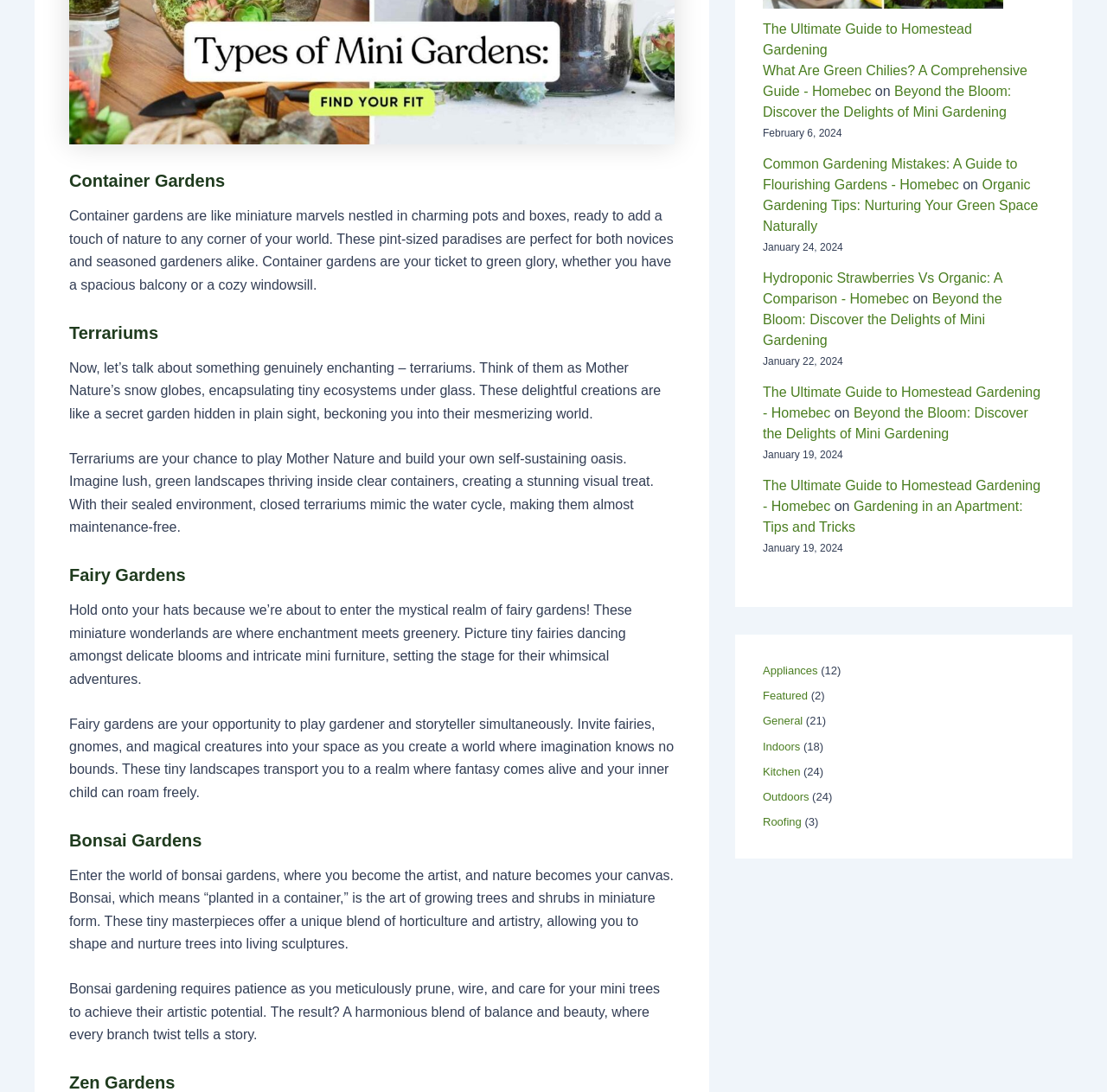Given the content of the image, can you provide a detailed answer to the question?
How many articles are listed on the webpage?

The webpage lists four articles, each with a title and a publication date. The articles are 'The Ultimate Guide to Homestead Gardening', 'Beyond the Bloom: Discover the Delights of Mini Gardening', 'Hydroponic Strawberries Vs Organic: A Comparison', and 'Gardening in an Apartment: Tips and Tricks'.